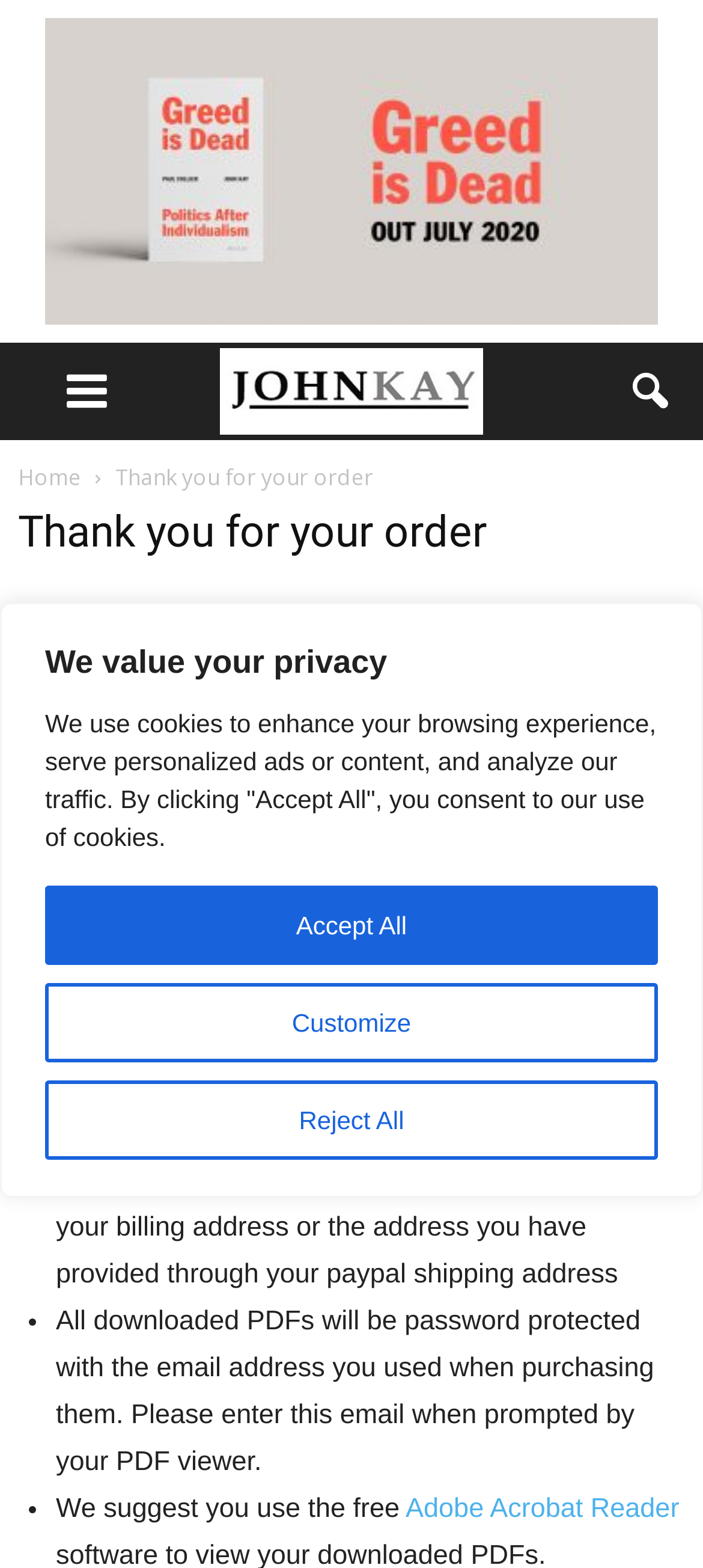What is recommended for viewing PDFs?
Based on the screenshot, provide a one-word or short-phrase response.

Adobe Acrobat Reader